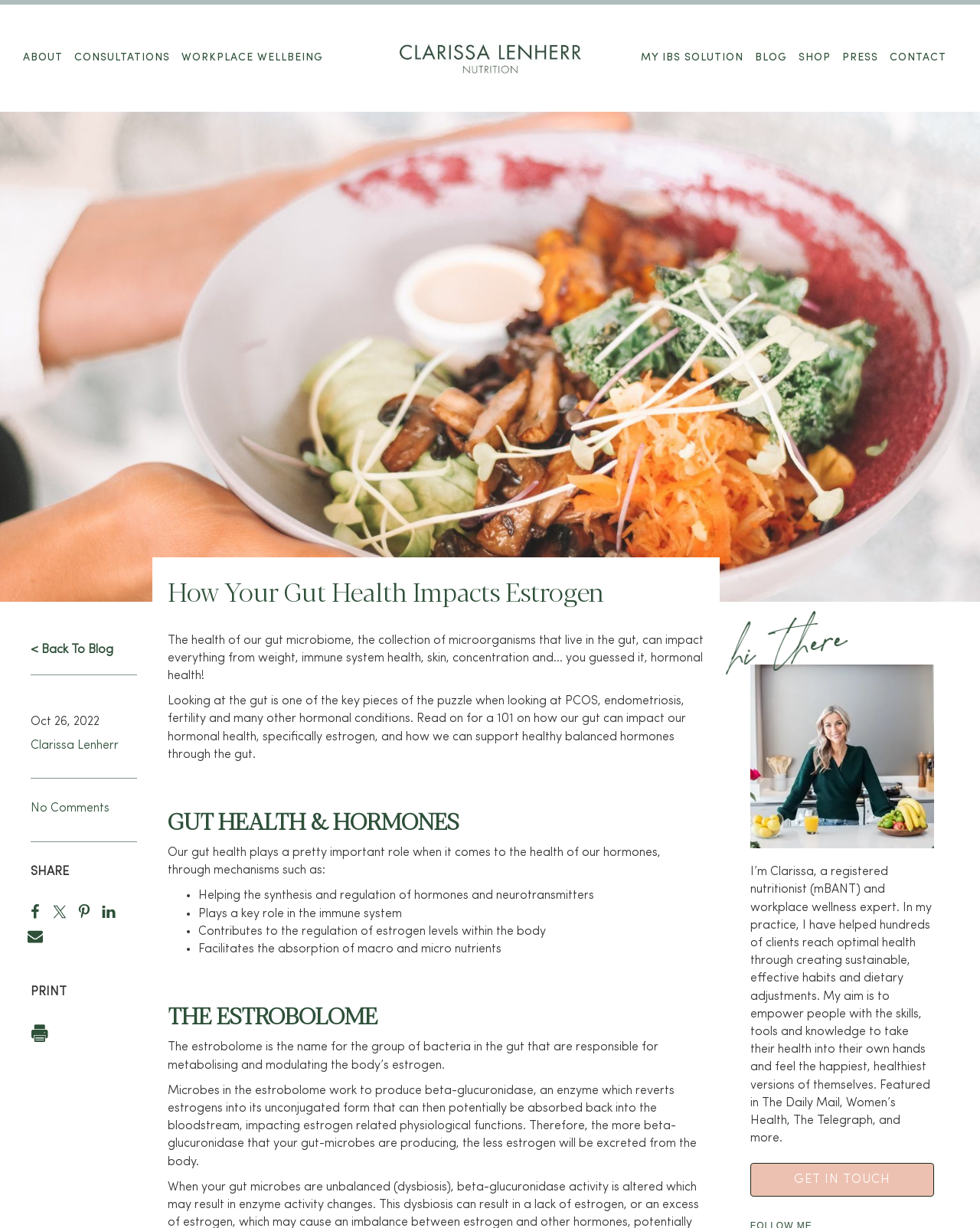Please identify the bounding box coordinates of the element's region that should be clicked to execute the following instruction: "Click on CONSULTATIONS". The bounding box coordinates must be four float numbers between 0 and 1, i.e., [left, top, right, bottom].

[0.076, 0.038, 0.184, 0.057]